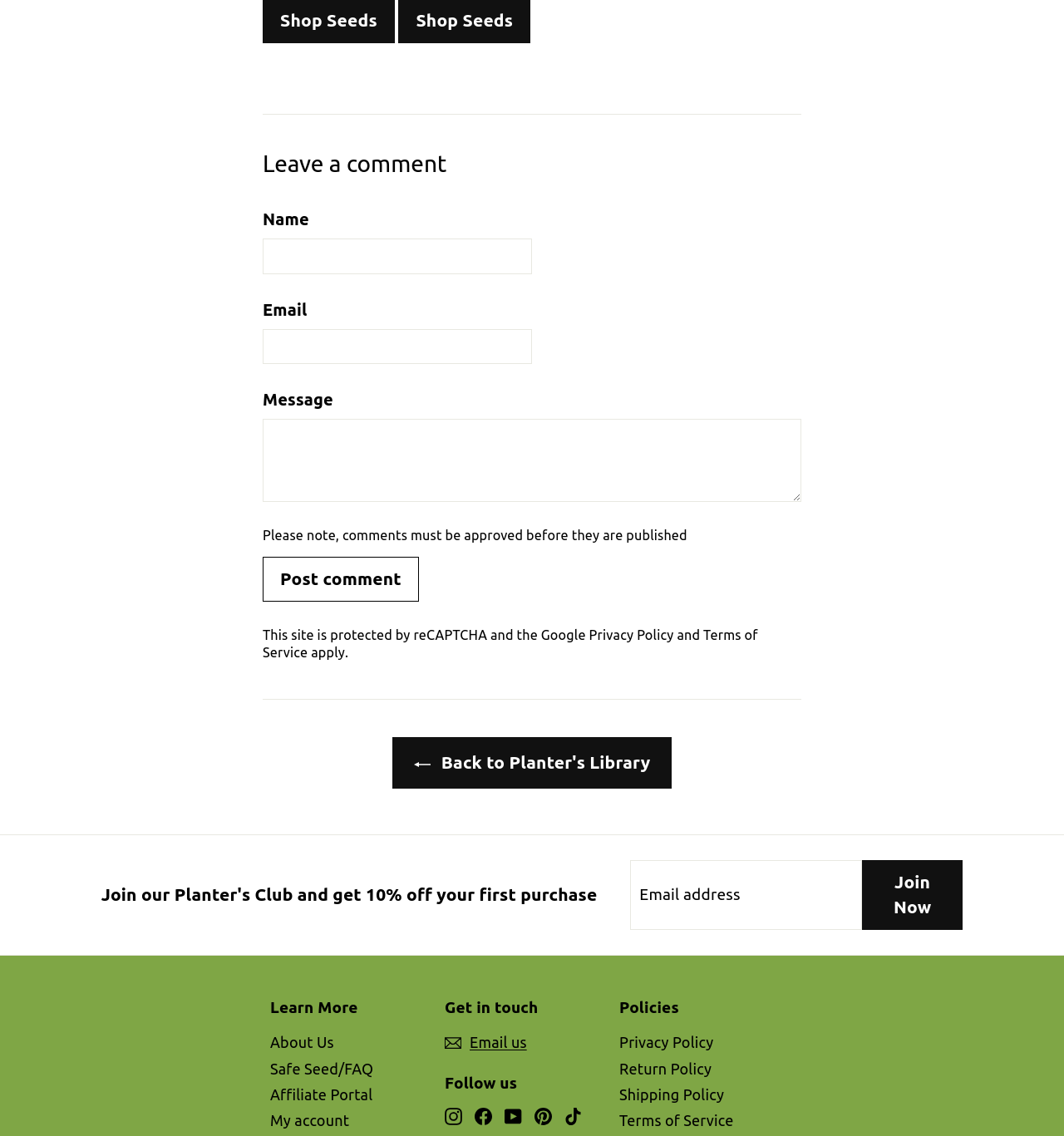Using the provided element description: "TikTok", identify the bounding box coordinates. The coordinates should be four floats between 0 and 1 in the order [left, top, right, bottom].

[0.53, 0.973, 0.547, 0.991]